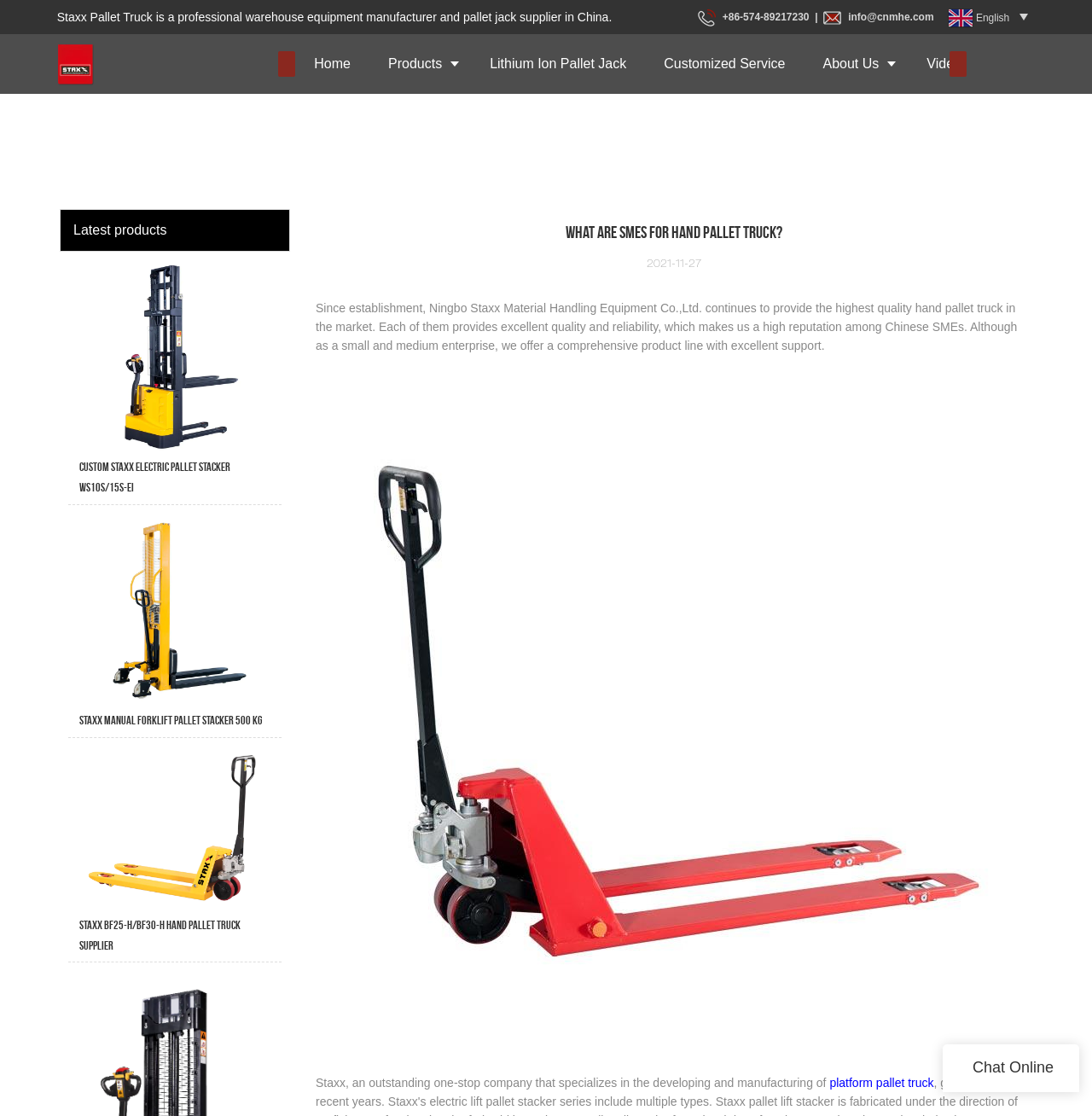Identify the bounding box coordinates of the region I need to click to complete this instruction: "Read more about Quick Study".

None